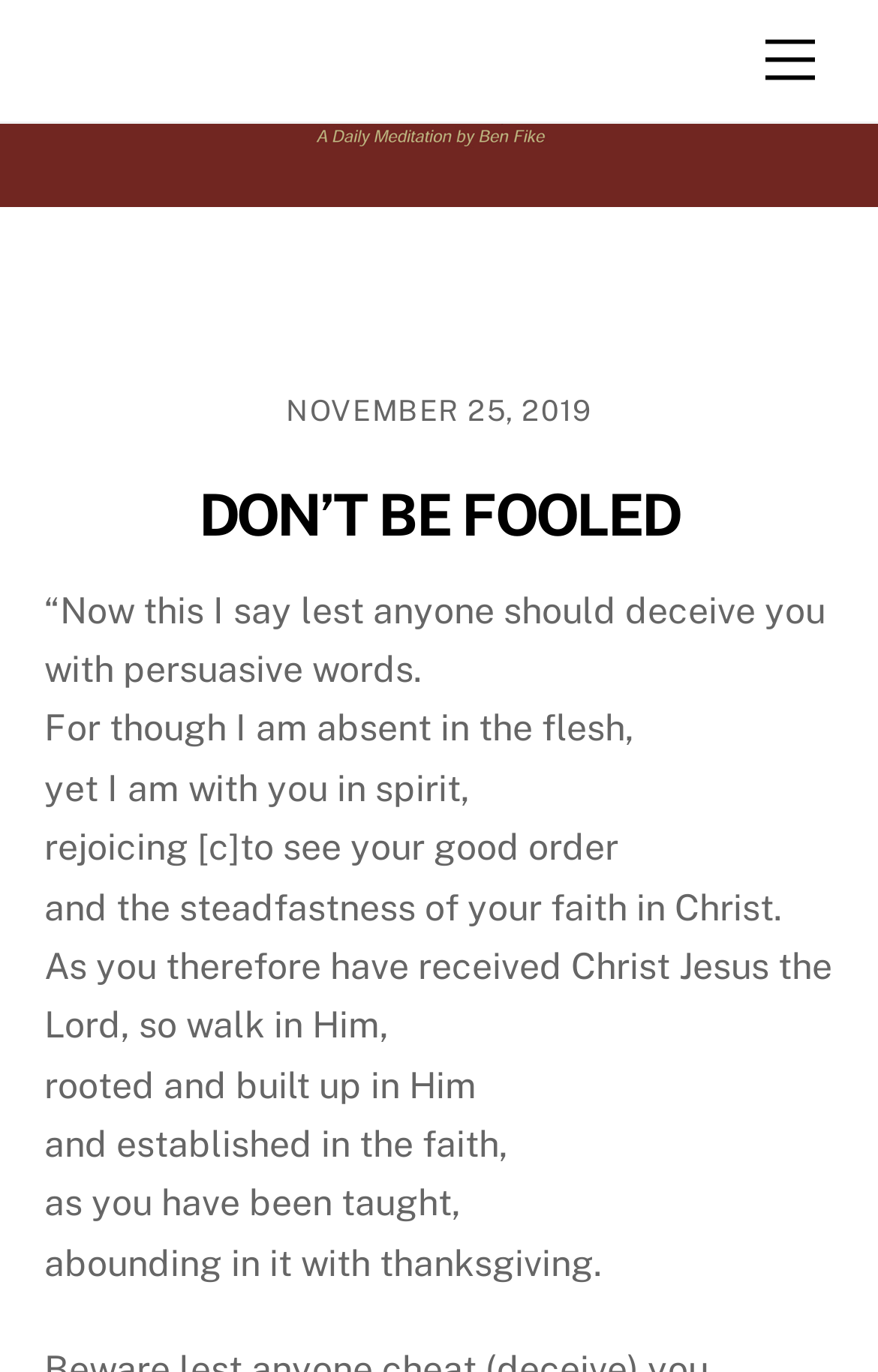Answer with a single word or phrase: 
How many paragraphs are in the article?

7